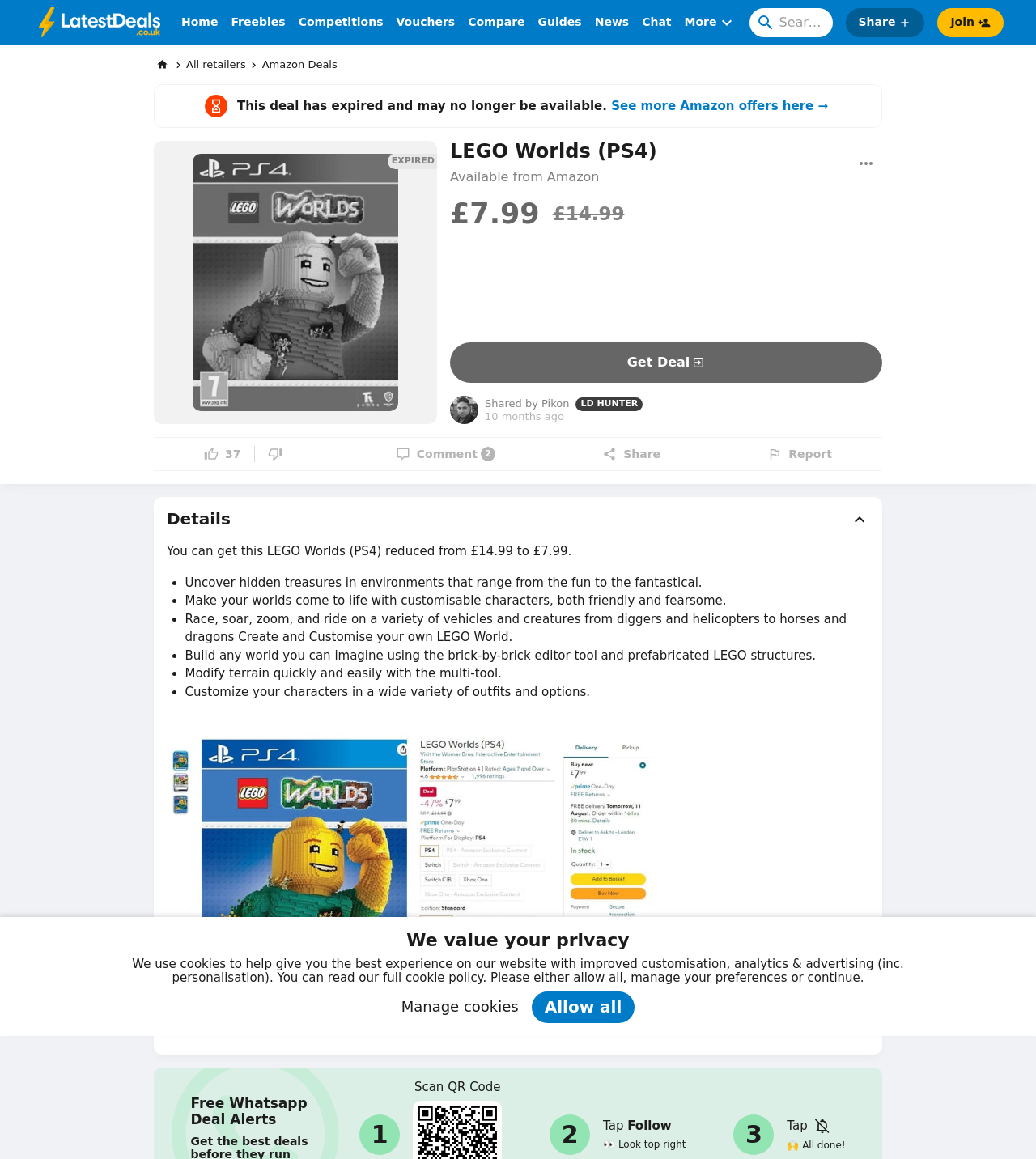Please provide the bounding box coordinate of the region that matches the element description: Heather Mikesell. Coordinates should be in the format (top-left x, top-left y, bottom-right x, bottom-right y) and all values should be between 0 and 1.

None